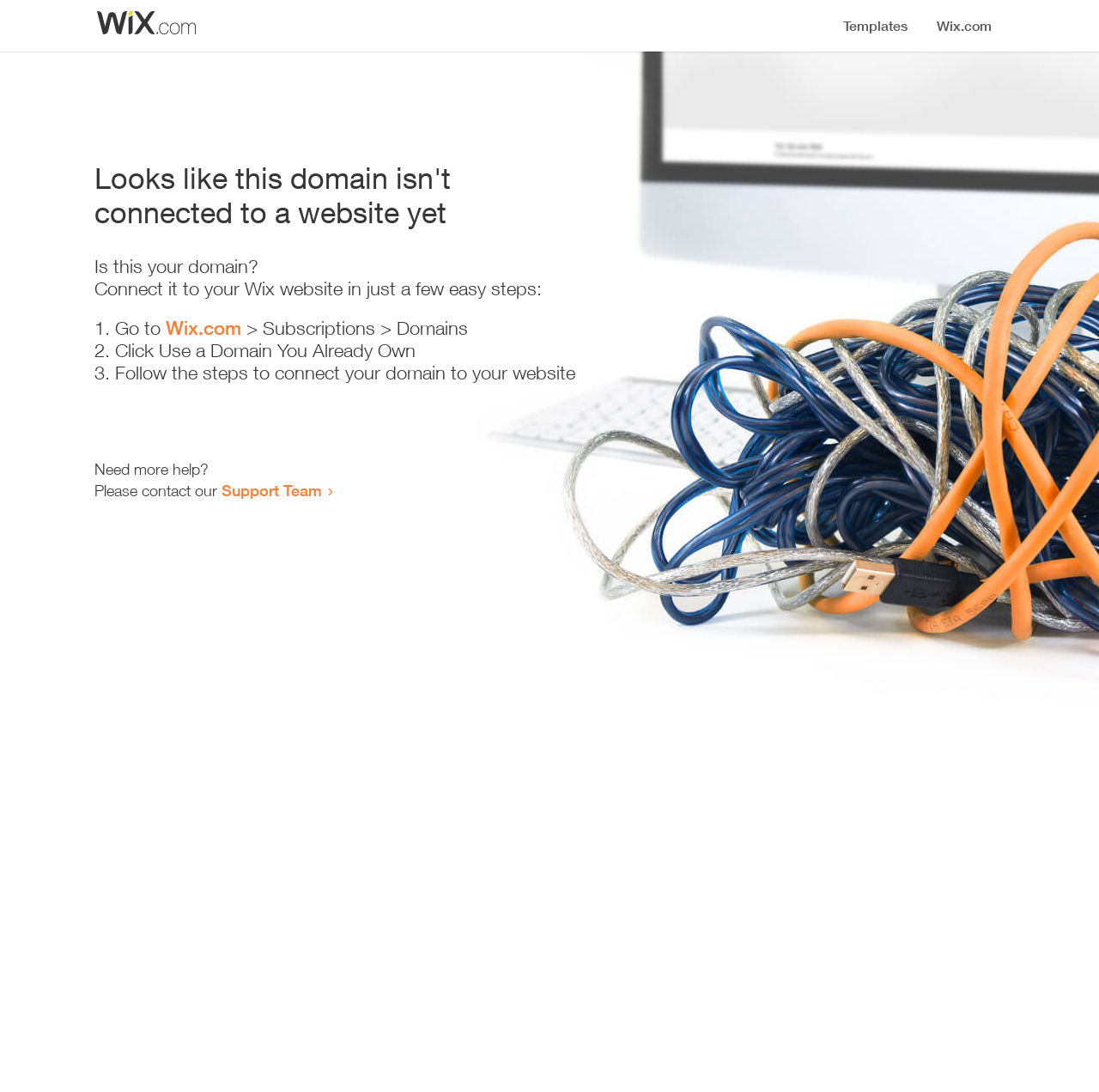Give a concise answer of one word or phrase to the question: 
What is the current status of the domain?

Not connected to a website